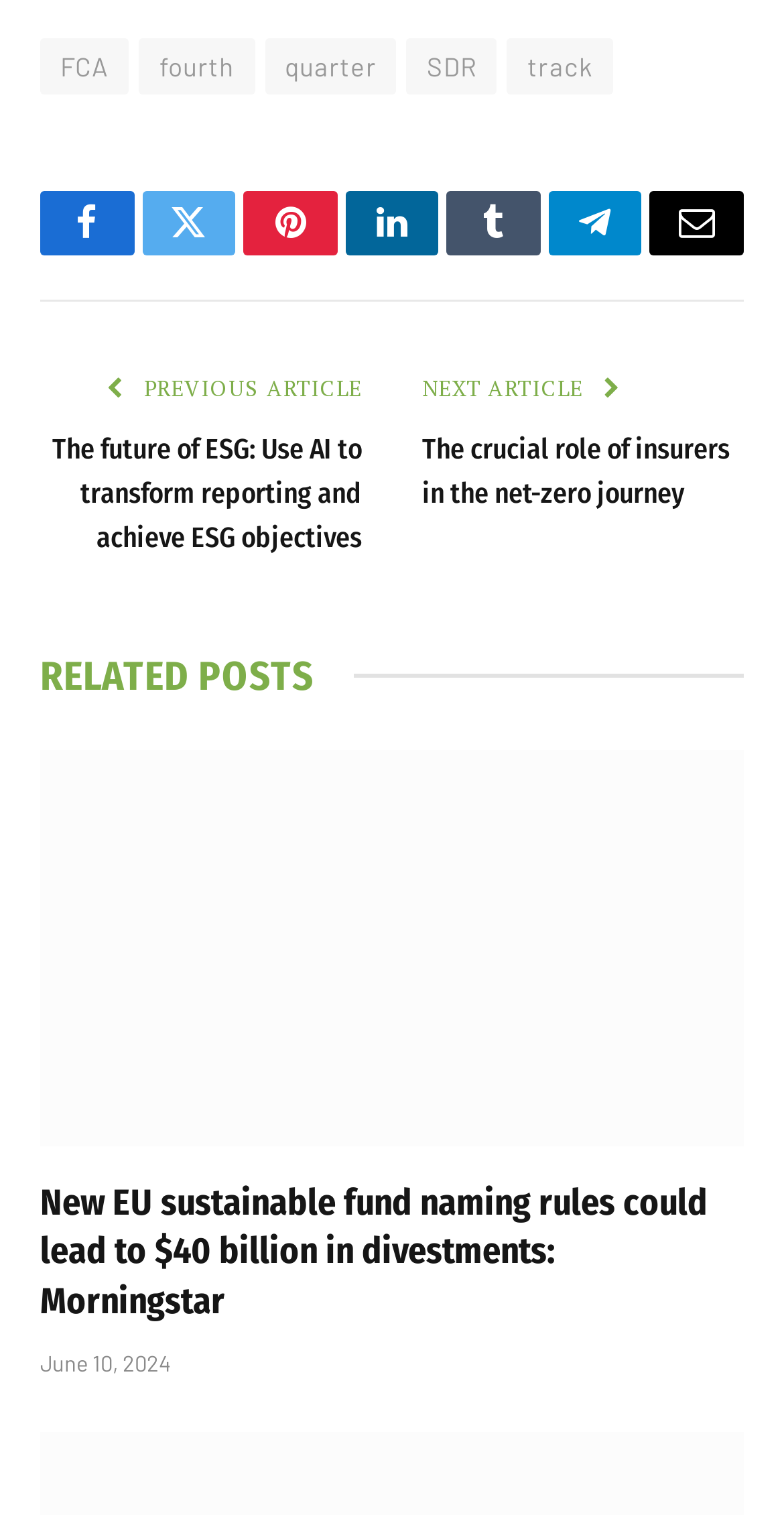Please specify the coordinates of the bounding box for the element that should be clicked to carry out this instruction: "Check the time of the article". The coordinates must be four float numbers between 0 and 1, formatted as [left, top, right, bottom].

[0.051, 0.891, 0.218, 0.908]